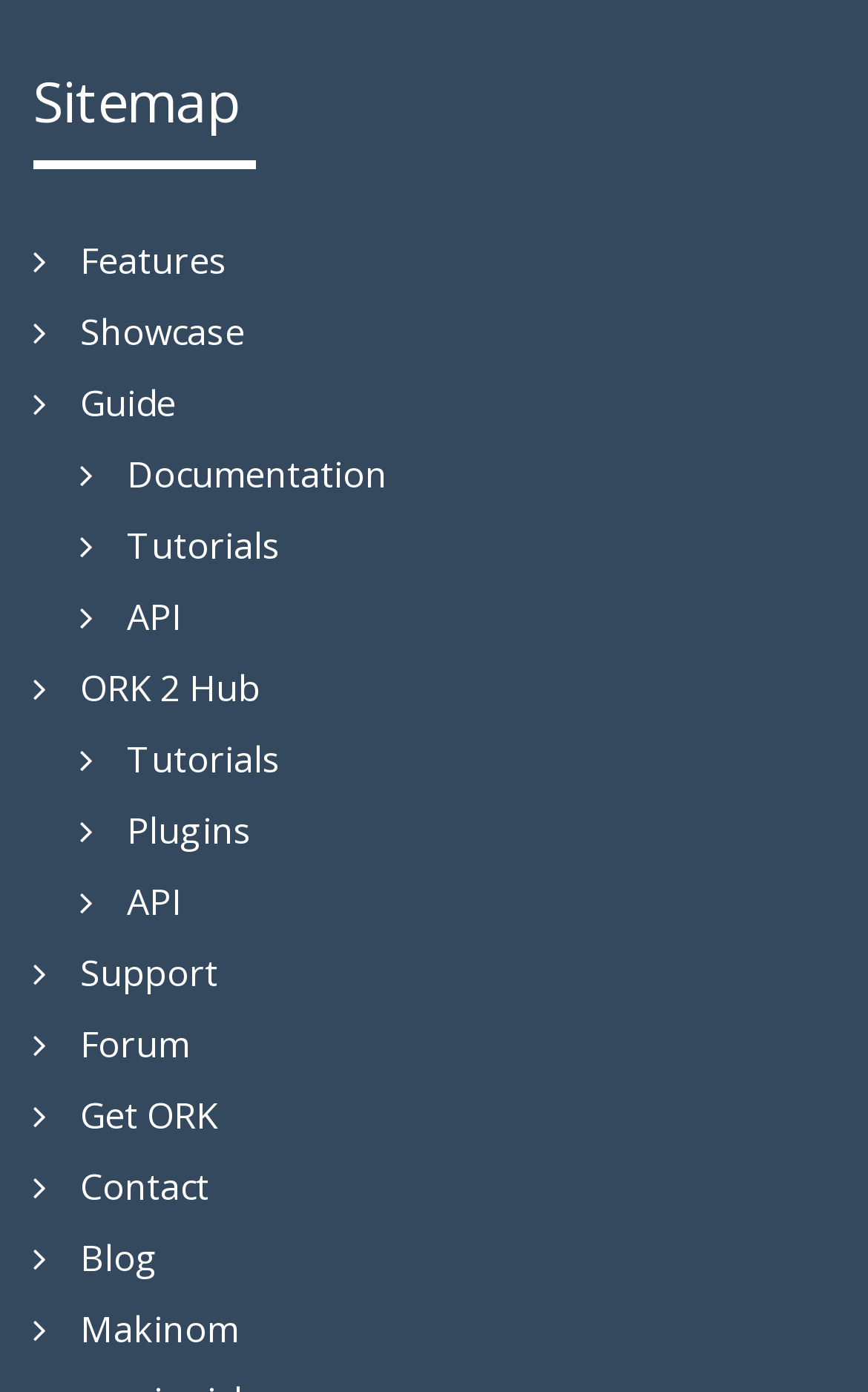Please identify the bounding box coordinates of the area I need to click to accomplish the following instruction: "Get ORK".

[0.038, 0.784, 0.251, 0.819]